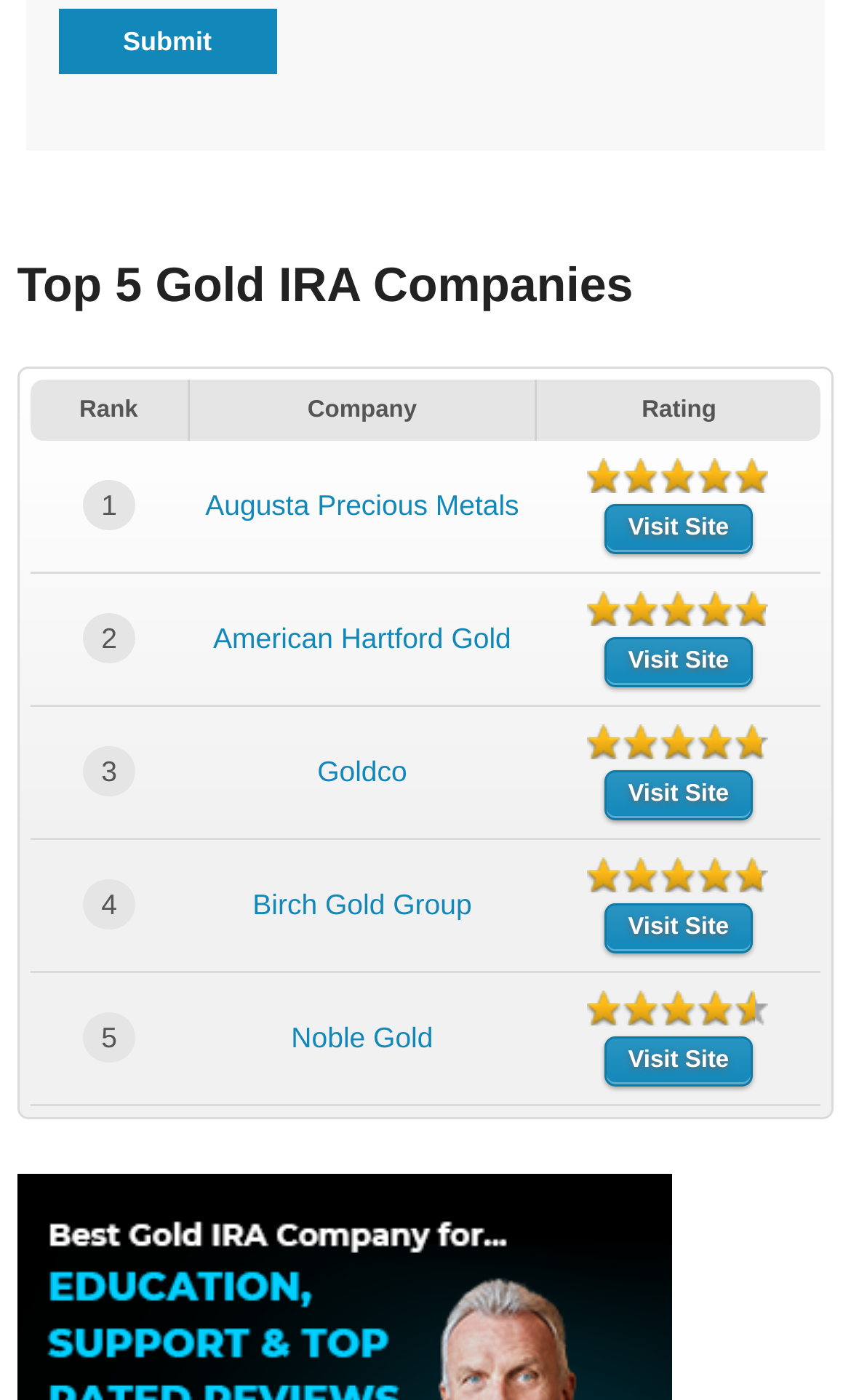Consider the image and give a detailed and elaborate answer to the question: 
How many companies are listed?

I counted the number of rows in the table, excluding the header row, and found that there are 5 rows, each representing a company.